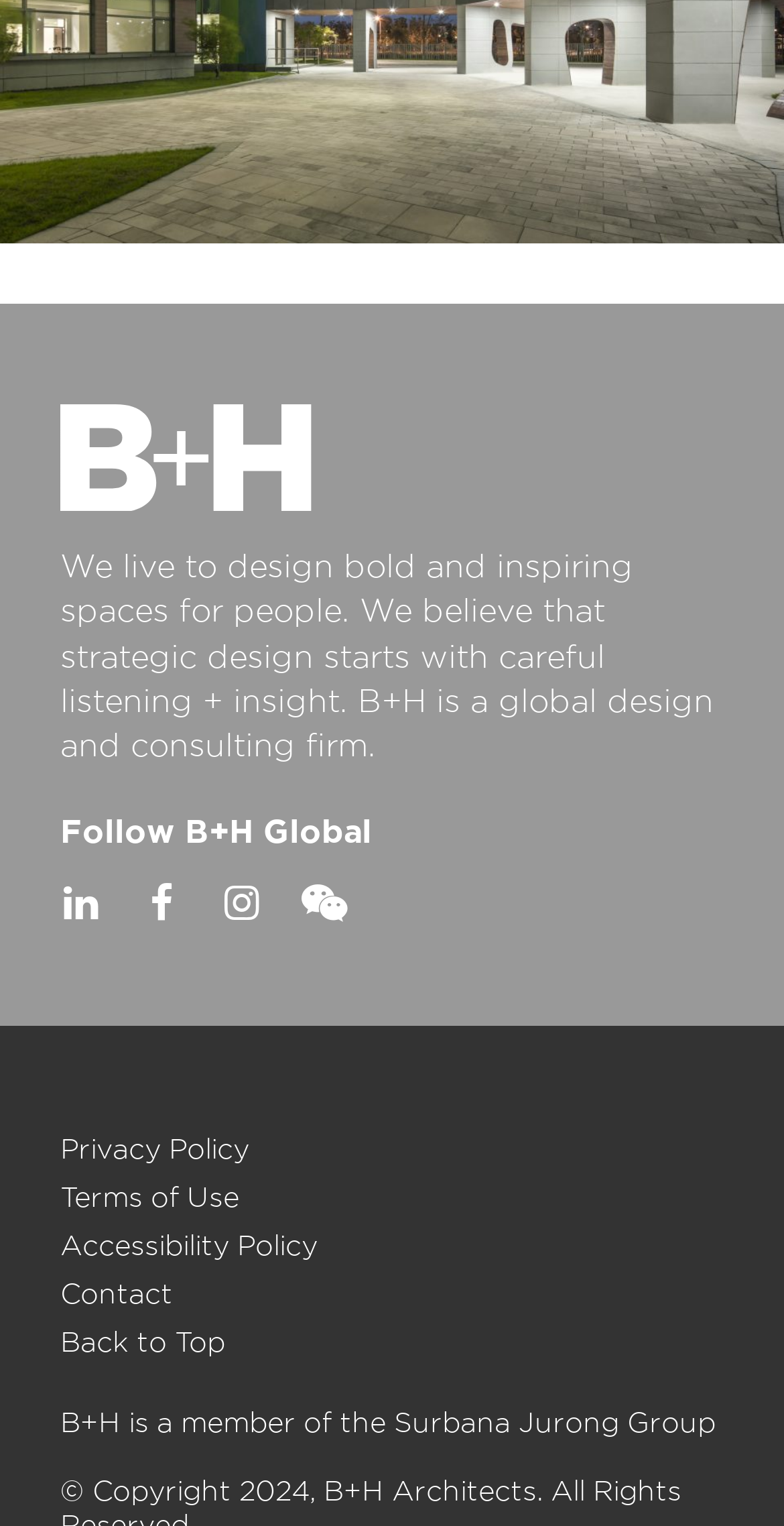Identify the bounding box coordinates necessary to click and complete the given instruction: "Contact B+H".

[0.077, 0.84, 0.923, 0.858]